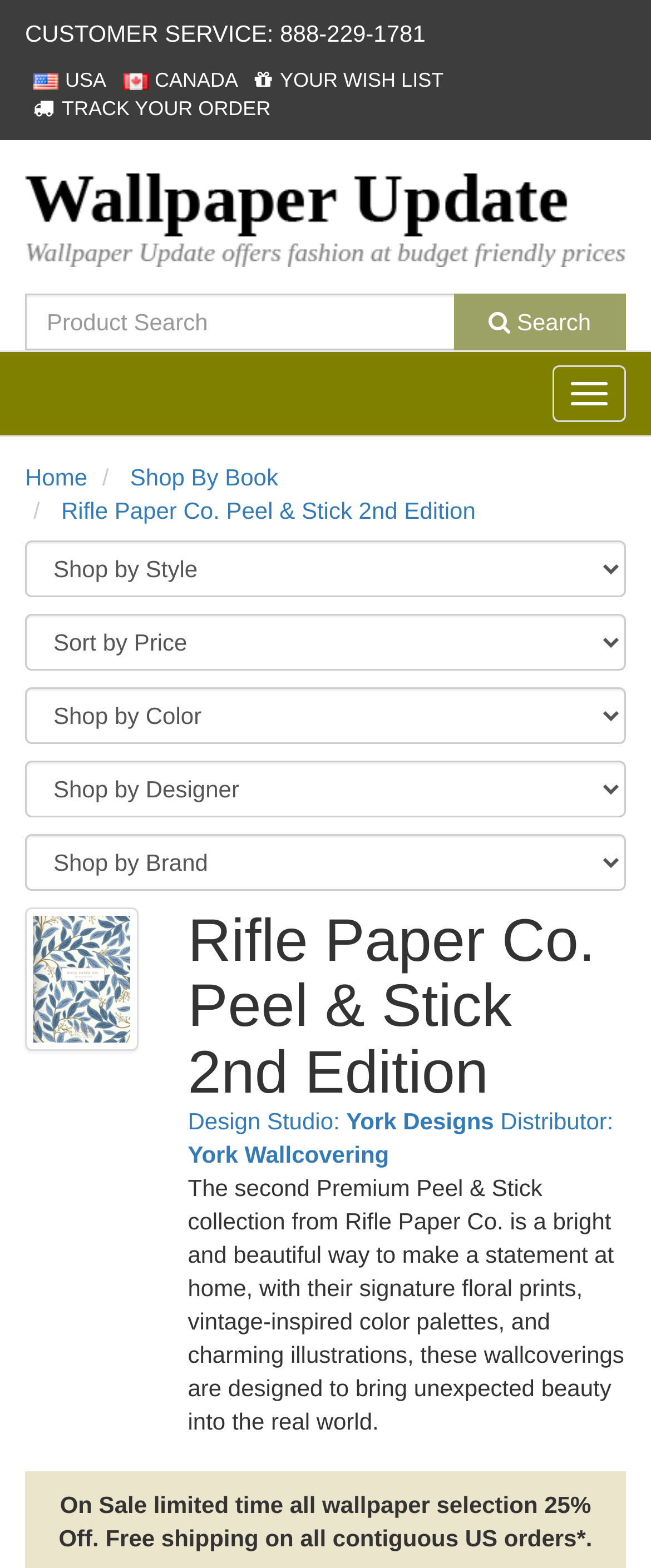Please give the bounding box coordinates of the area that should be clicked to fulfill the following instruction: "Explore wallpaper, borders, and murals". The coordinates should be in the format of four float numbers from 0 to 1, i.e., [left, top, right, bottom].

[0.038, 0.111, 0.962, 0.17]